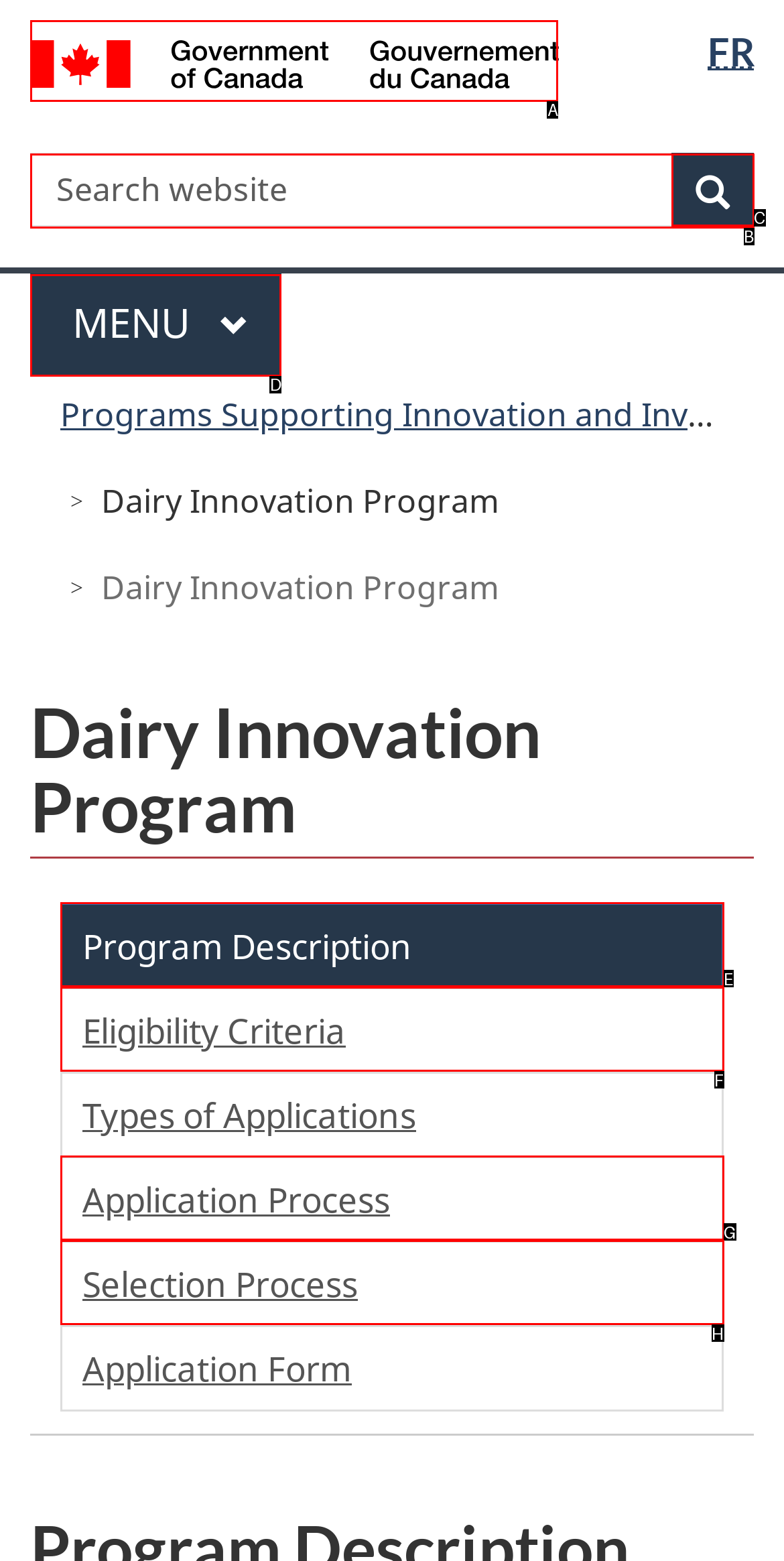Identify the option that corresponds to the description: / Gouvernement du Canada. Provide only the letter of the option directly.

A